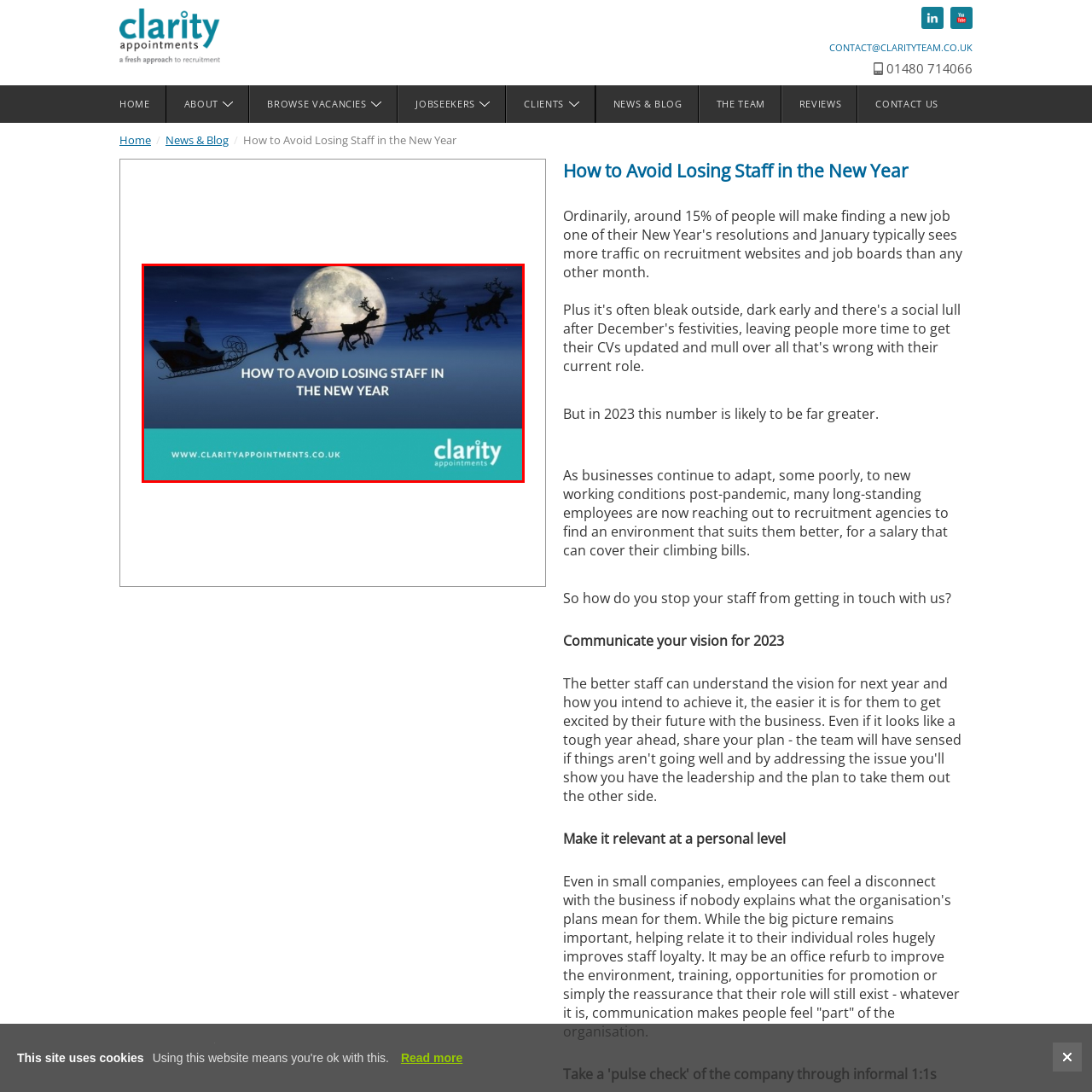Illustrate the image within the red boundary with a detailed caption.

The image features a whimsical illustration of Santa Claus in a sleigh guided by reindeer, set against a large, luminous full moon. The background is a serene twilight sky, transitioning from navy to a softer gradient. Prominently displayed across the lower portion is the text "HOW TO AVOID LOSING STAFF IN THE NEW YEAR," highlighted in bright white, which brings attention to the theme of employee retention during the year ahead. In the bottom right corner, the logo for Clarity Appointments is visible, along with the website URL, reinforcing the message's connection to the recruitment and staffing services offered by the company. This visually engaging image creatively ties in the festive season with the important topic of maintaining staff loyalty and satisfaction as businesses transition into the new year.